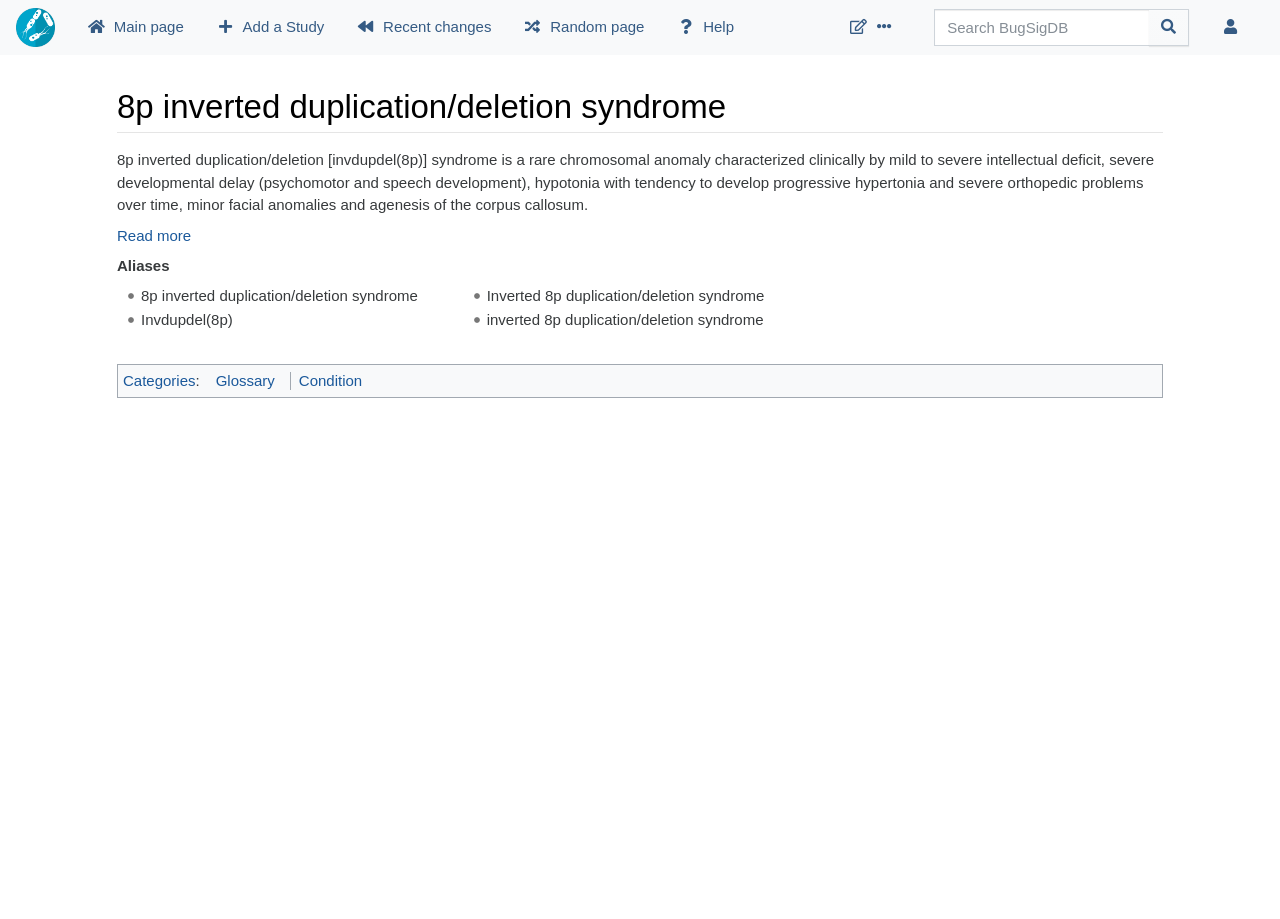What is the category of the syndrome?
Examine the image and provide an in-depth answer to the question.

I determined the answer by looking at the link element with the text 'Condition' which is located at the bottom of the page, suggesting that the syndrome belongs to the 'Condition' category.